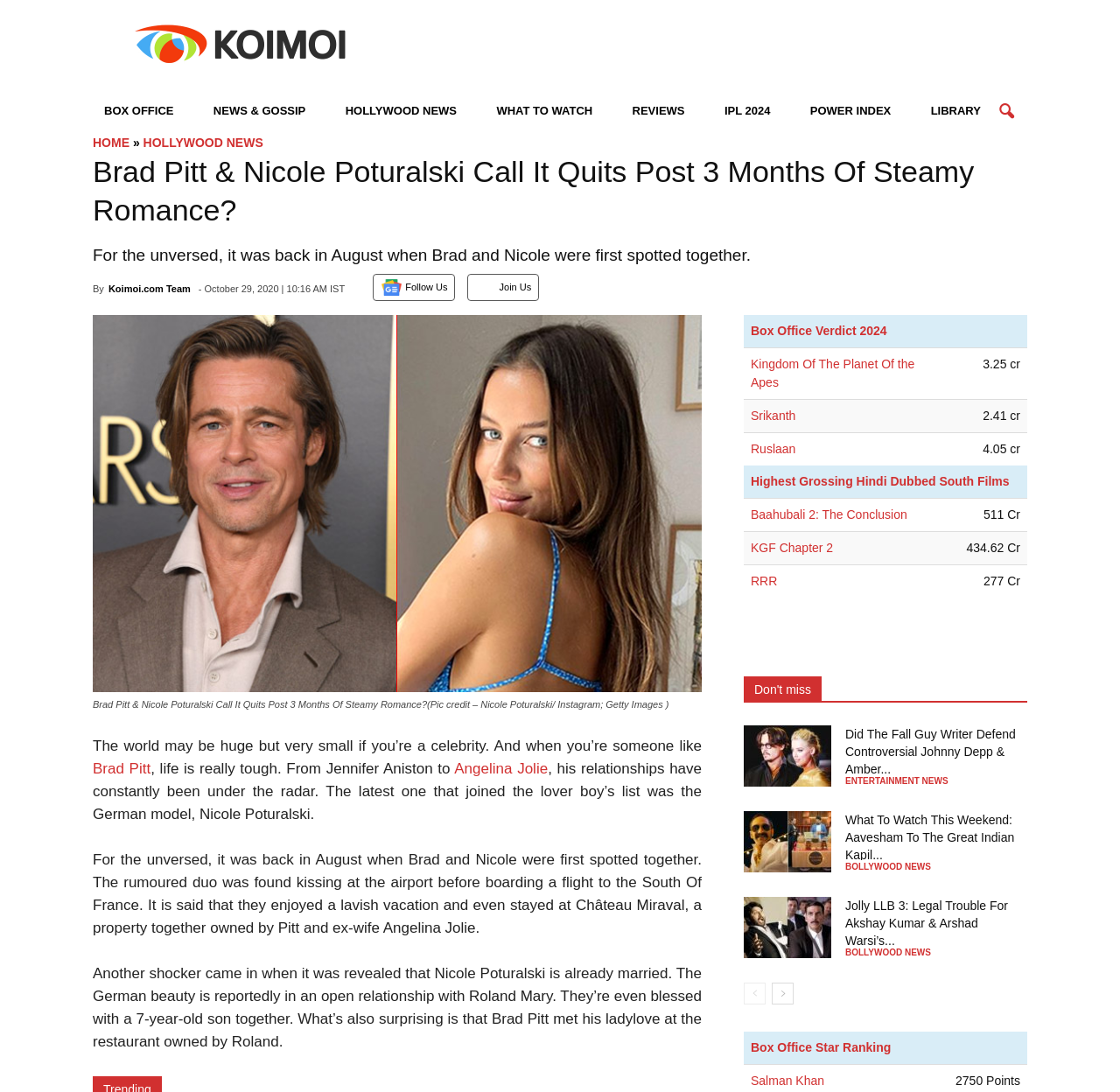Please find the bounding box coordinates of the section that needs to be clicked to achieve this instruction: "Check out What To Watch This Weekend".

[0.664, 0.788, 0.742, 0.801]